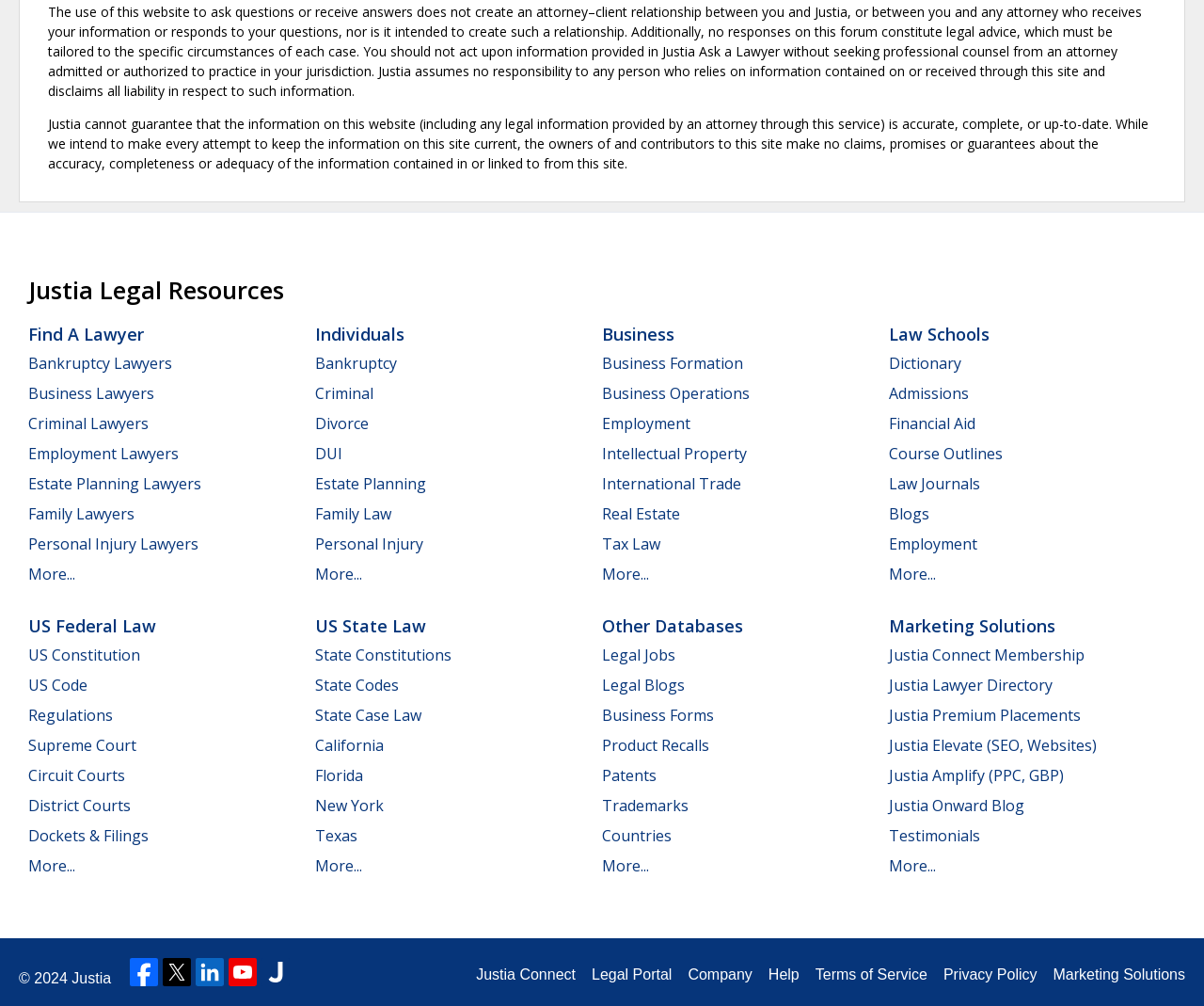Please provide a brief answer to the following inquiry using a single word or phrase:
What is the name of the marketing solutions section?

Marketing Solutions